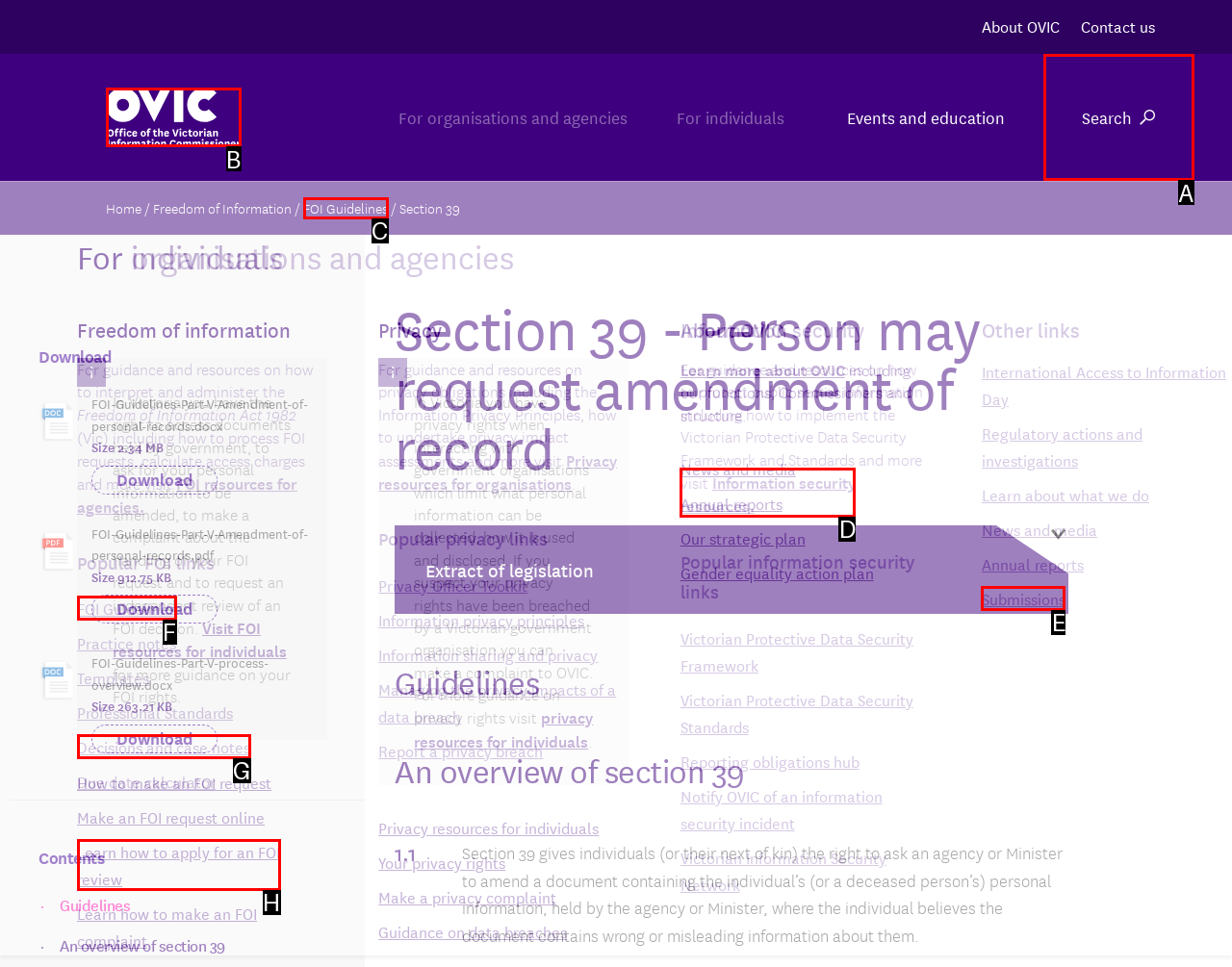From the given options, choose the one to complete the task: Search for something
Indicate the letter of the correct option.

A